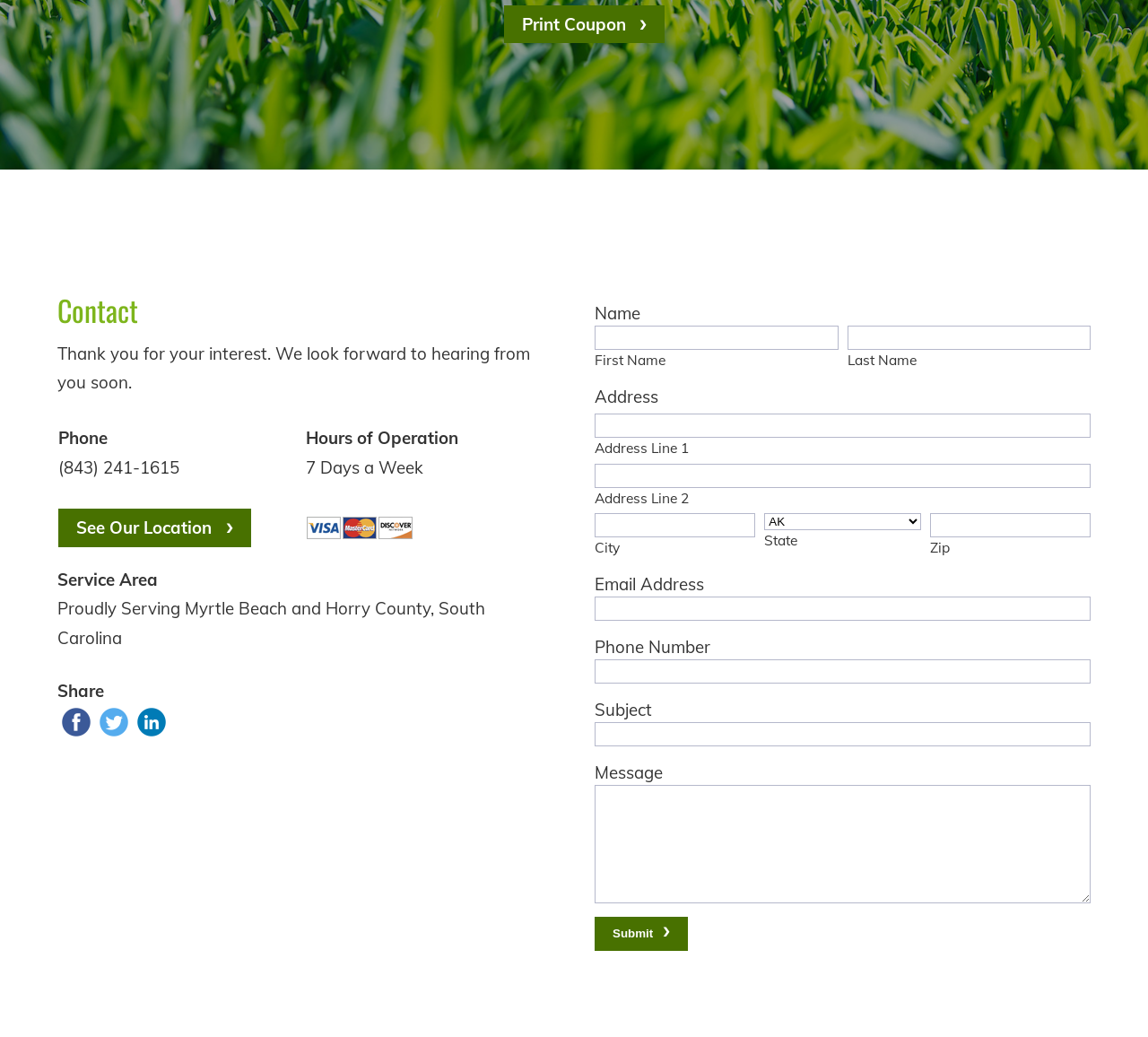From the details in the image, provide a thorough response to the question: What are the accepted payment methods?

The accepted payment methods are listed in the contact section, which is located in the top-right part of the webpage. They are represented by their respective logos, which are Visa, Mastercard, and Discover.